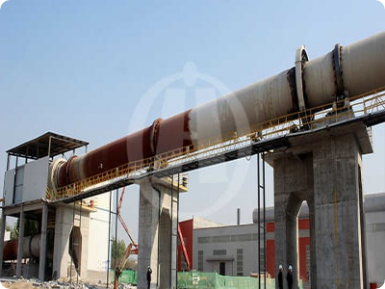Respond with a single word or short phrase to the following question: 
What is the purpose of the cylindrical structures?

Materials processing or manufacturing